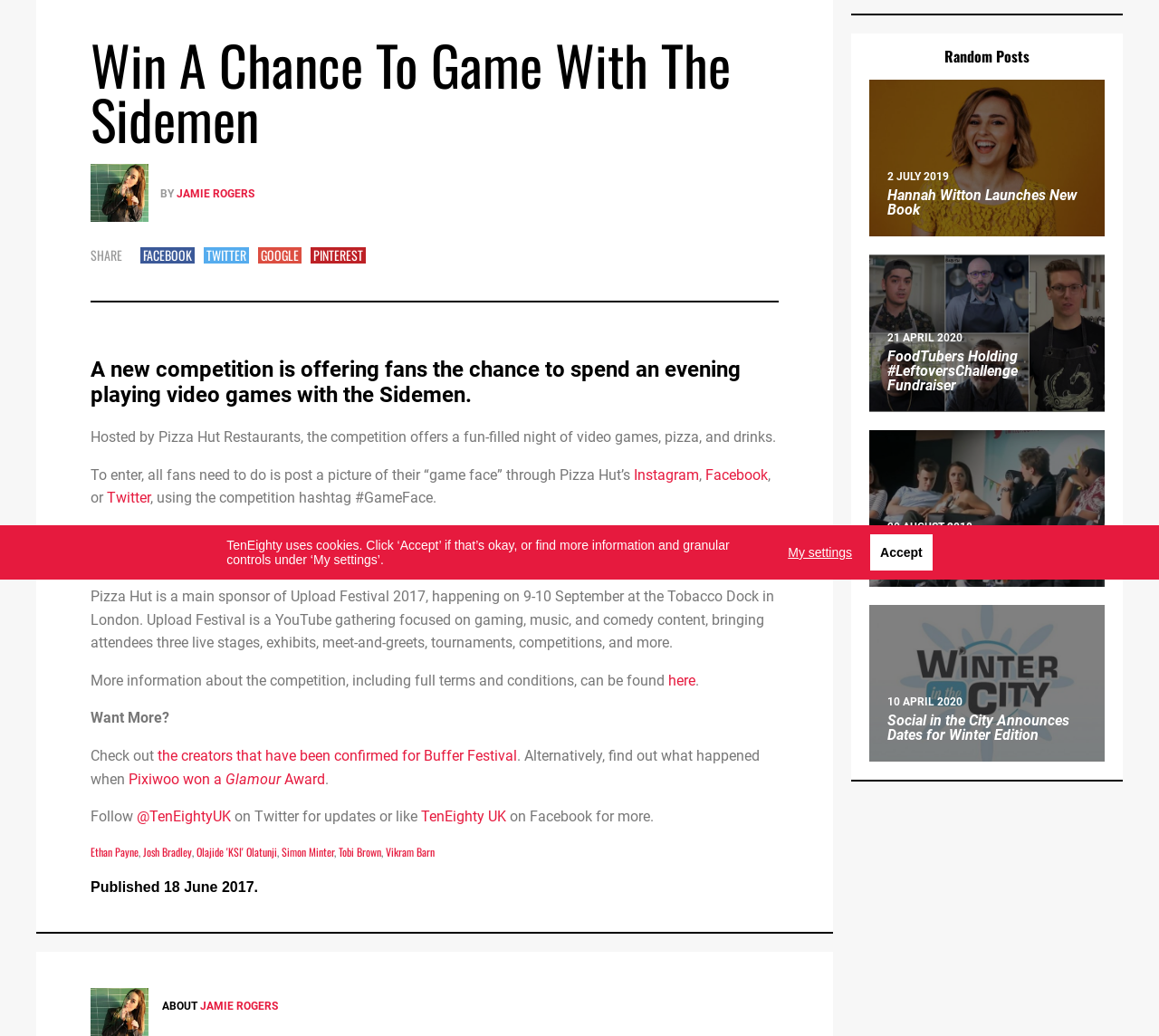Bounding box coordinates are given in the format (top-left x, top-left y, bottom-right x, bottom-right y). All values should be floating point numbers between 0 and 1. Provide the bounding box coordinate for the UI element described as: Tobi Brown

[0.292, 0.815, 0.329, 0.829]